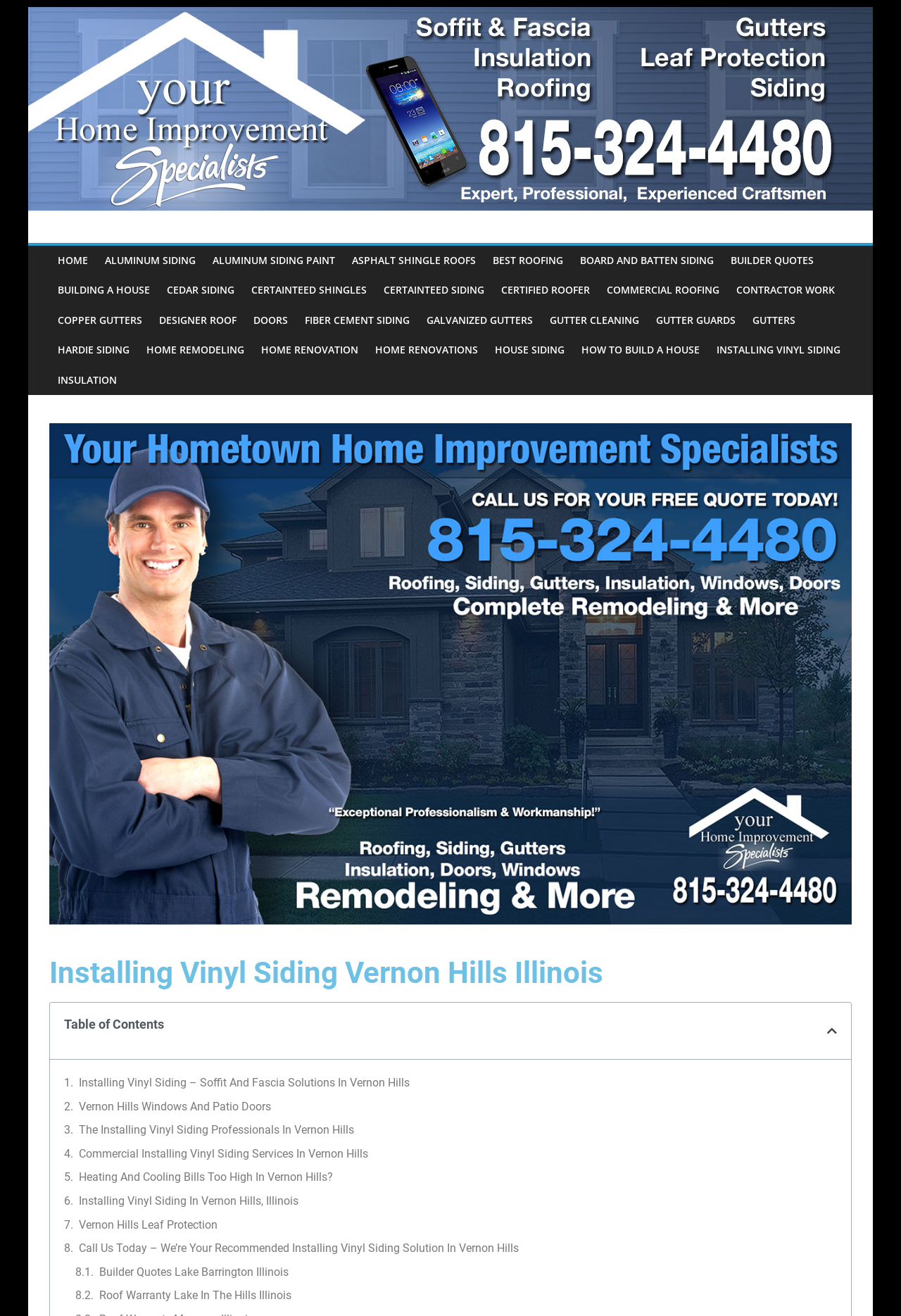Please find the bounding box coordinates of the element that must be clicked to perform the given instruction: "Click BUILDER QUOTES". The coordinates should be four float numbers from 0 to 1, i.e., [left, top, right, bottom].

[0.802, 0.187, 0.912, 0.209]